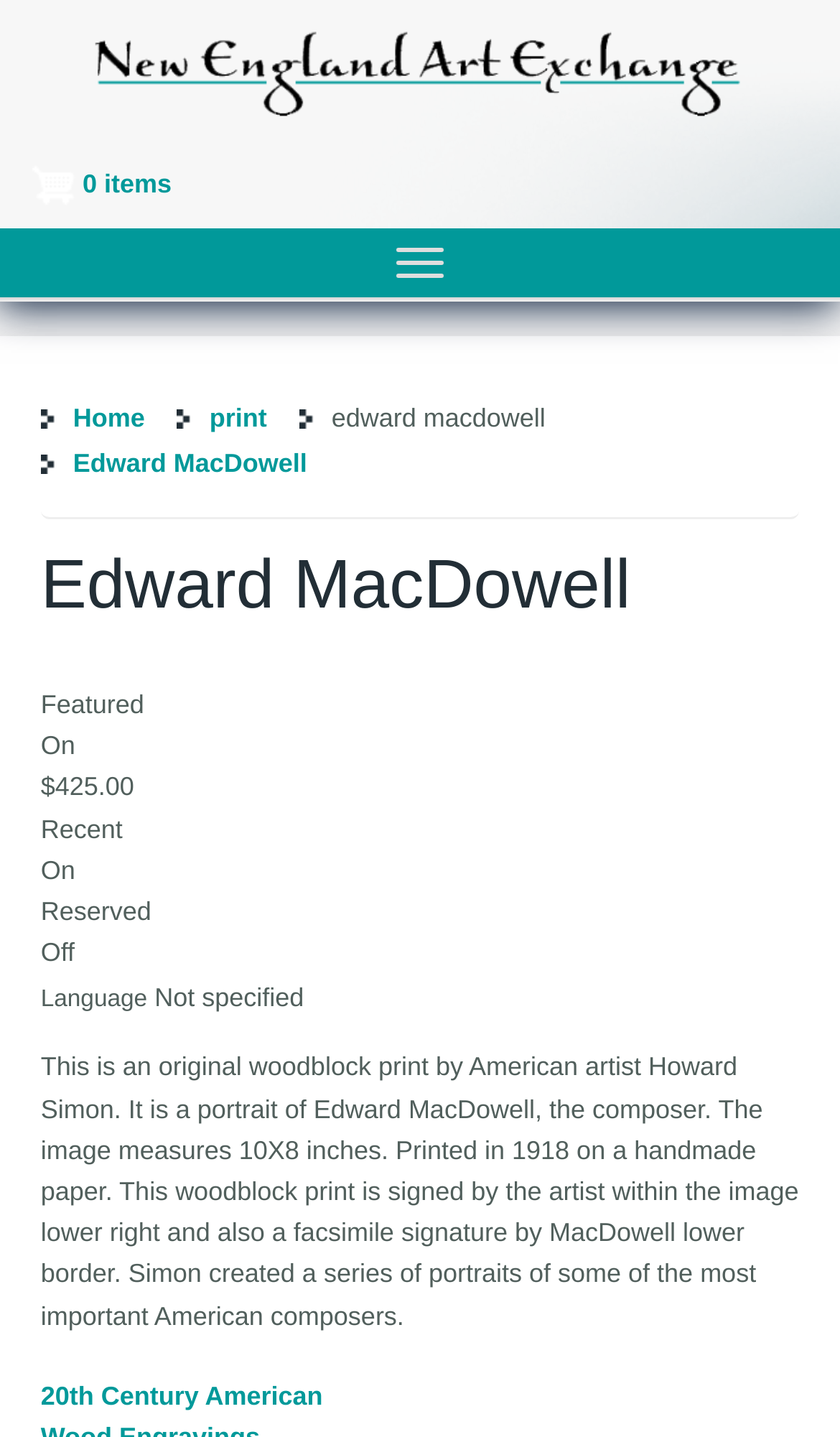Examine the screenshot and answer the question in as much detail as possible: What is the material of the paper used for printing?

I found the answer by reading the text description of the image, which states that the print was printed on a handmade paper.